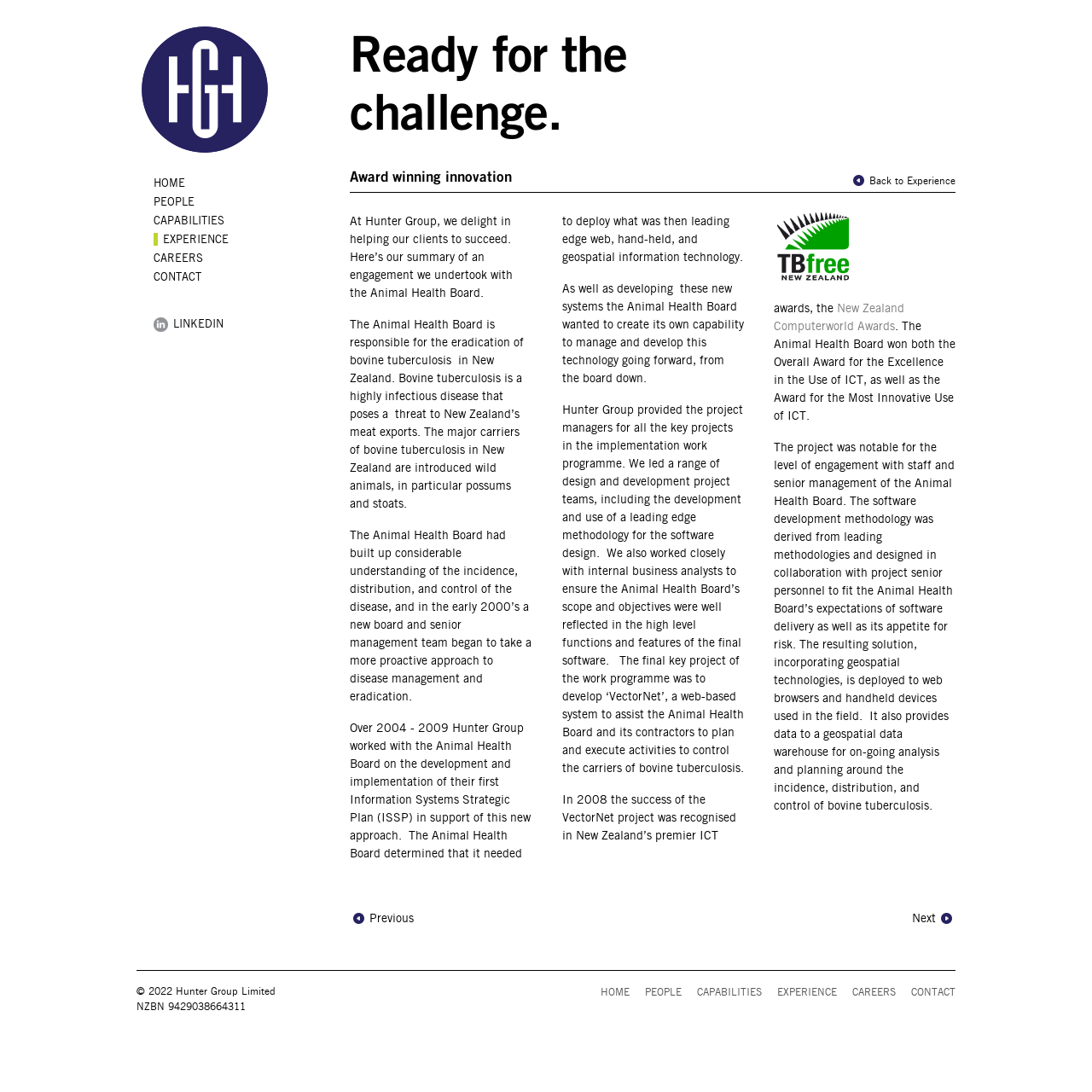Given the following UI element description: "Back to Experience", find the bounding box coordinates in the webpage screenshot.

[0.778, 0.156, 0.875, 0.173]